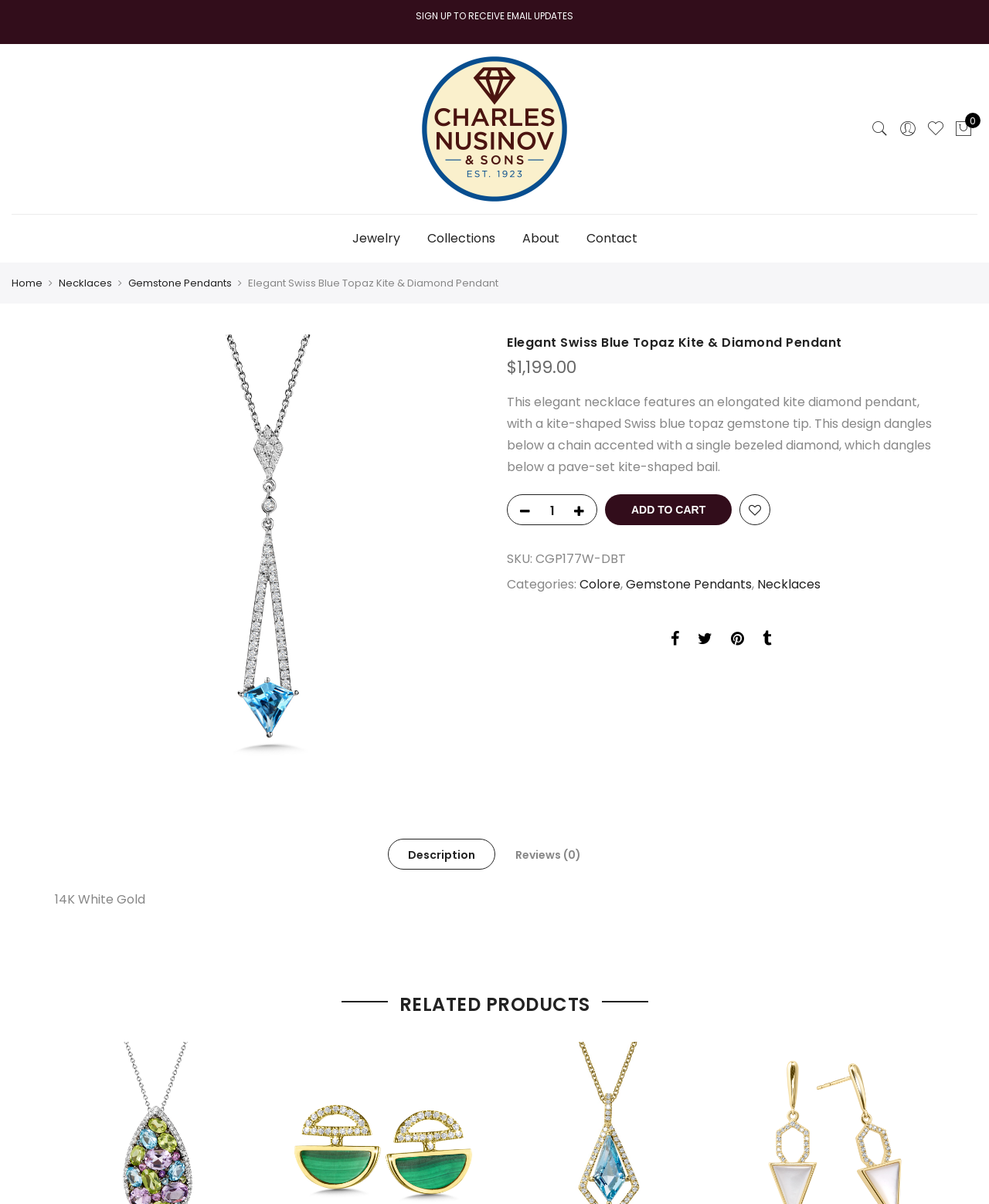Pinpoint the bounding box coordinates of the element you need to click to execute the following instruction: "Sign up to receive email updates". The bounding box should be represented by four float numbers between 0 and 1, in the format [left, top, right, bottom].

[0.42, 0.008, 0.58, 0.019]